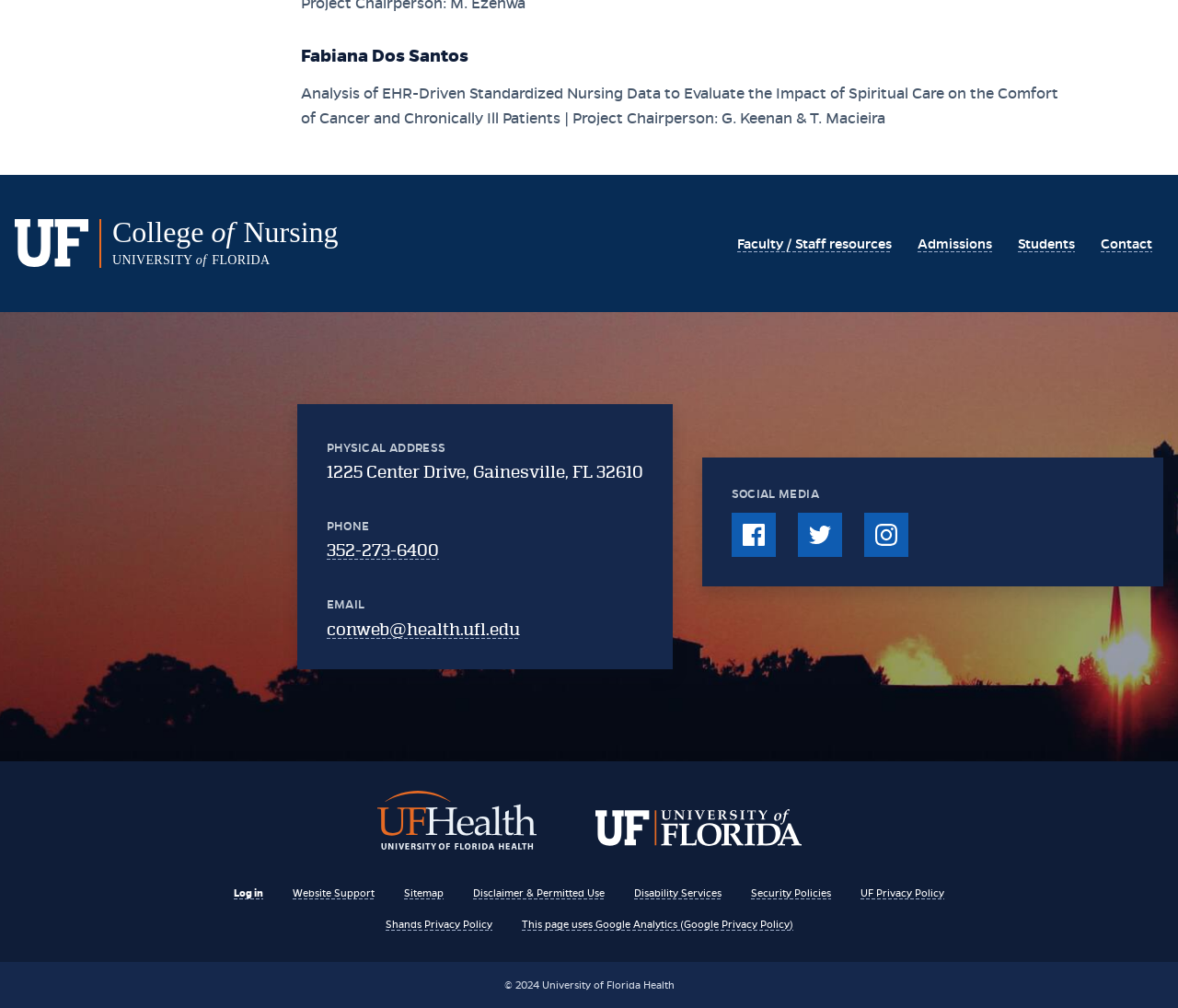Based on the element description: "University of Florida - Home", identify the bounding box coordinates for this UI element. The coordinates must be four float numbers between 0 and 1, listed as [left, top, right, bottom].

[0.505, 0.803, 0.68, 0.845]